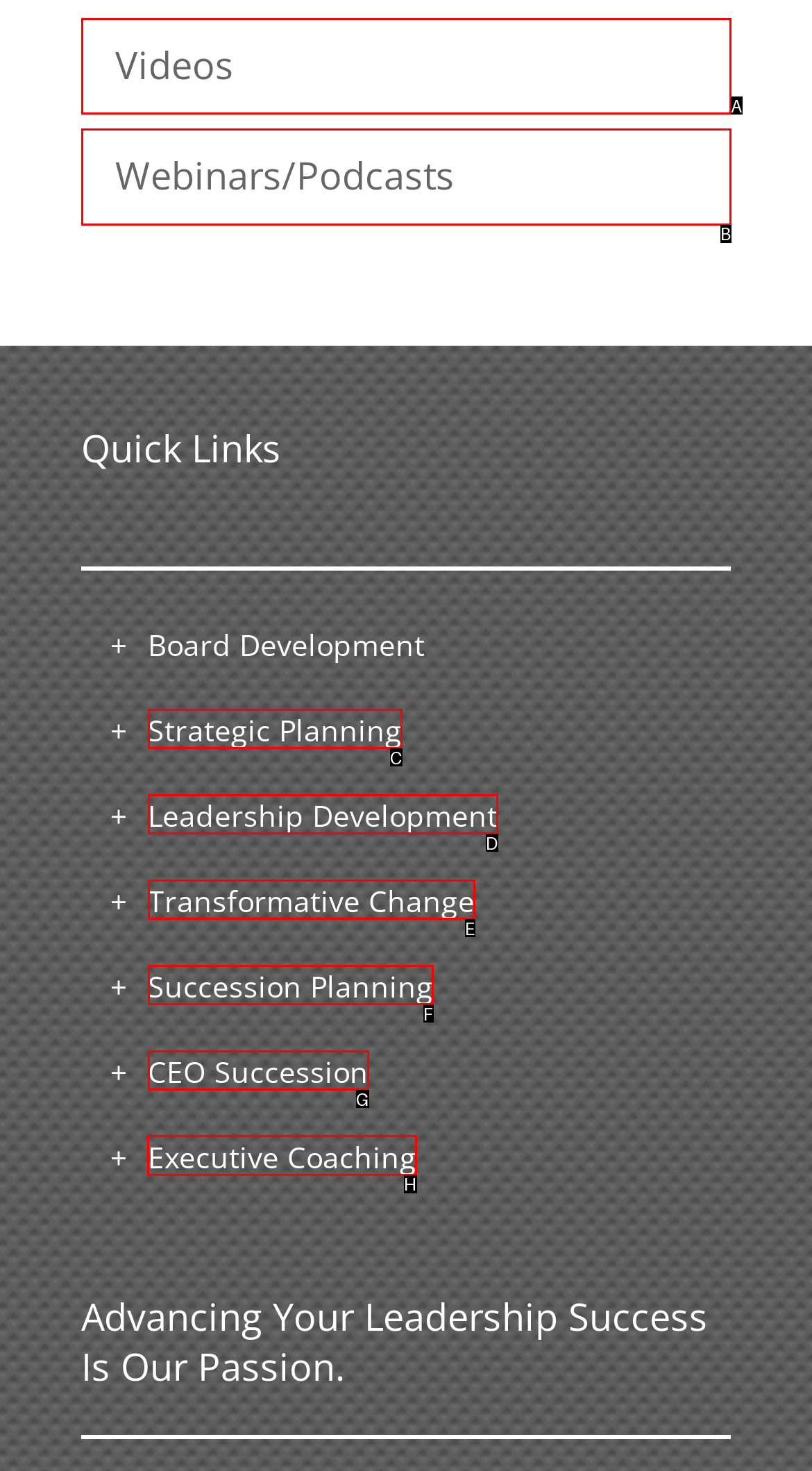Identify the correct UI element to click to follow this instruction: View Executive Coaching
Respond with the letter of the appropriate choice from the displayed options.

H